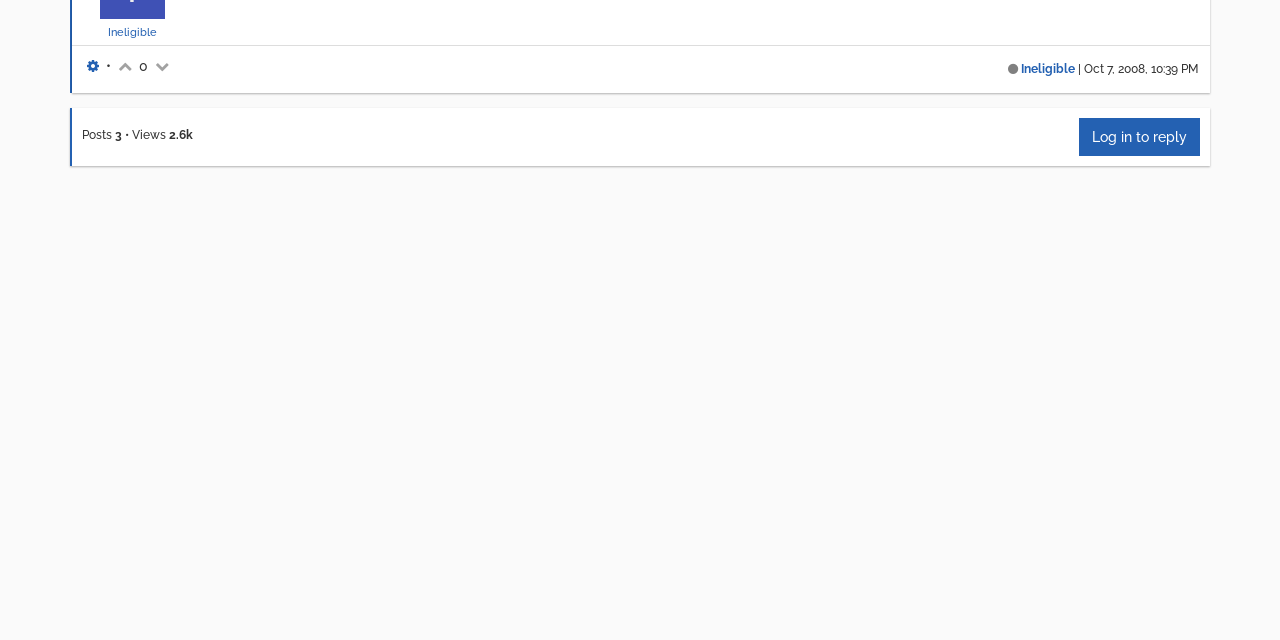Provide the bounding box coordinates, formatted as (top-left x, top-left y, bottom-right x, bottom-right y), with all values being floating point numbers between 0 and 1. Identify the bounding box of the UI element that matches the description: Log in to reply

[0.843, 0.185, 0.938, 0.244]